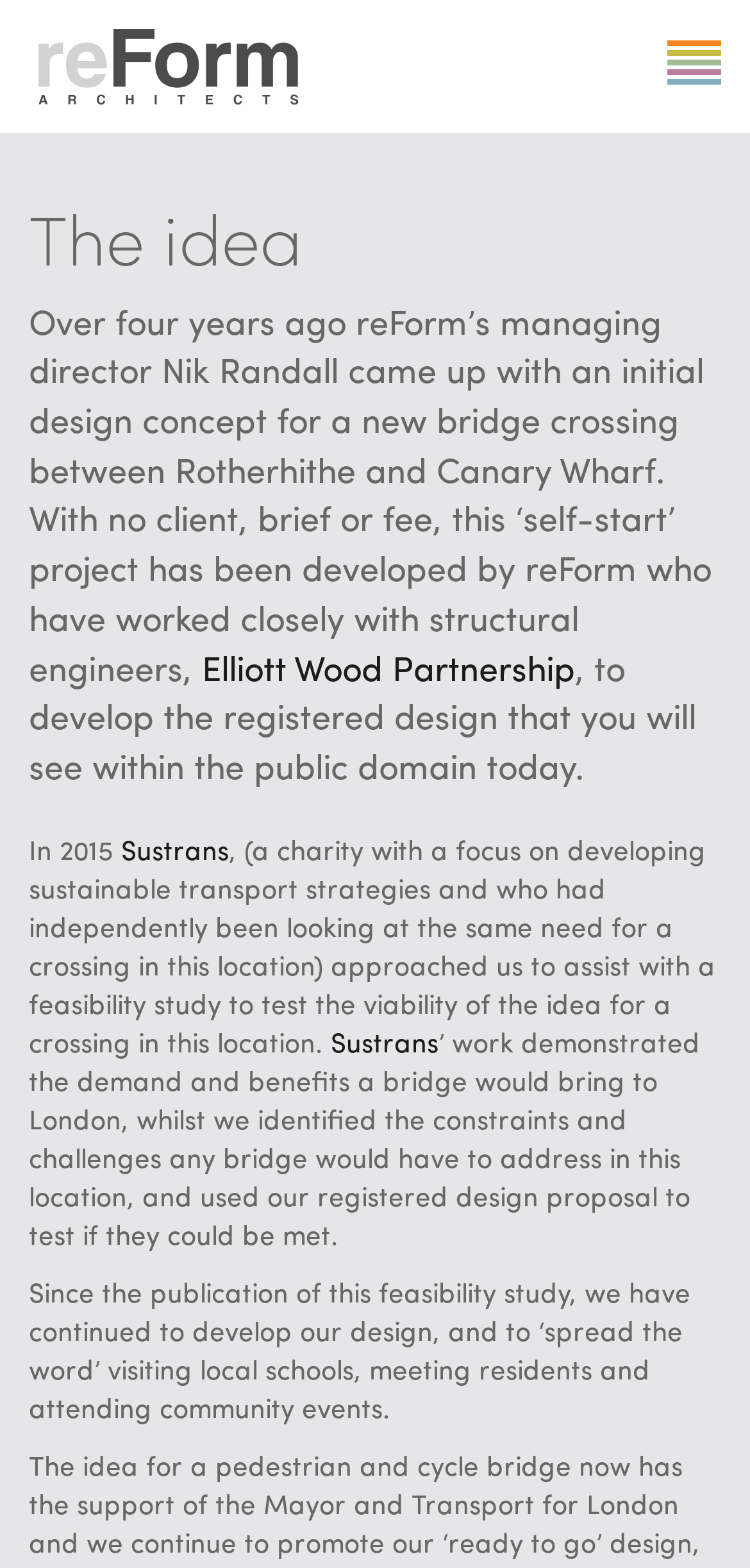Look at the image and answer the question in detail:
What is the name of the structural engineers reForm worked with?

The text mentions that reForm worked closely with structural engineers, specifically the Elliott Wood Partnership, to develop the registered design for the bridge.